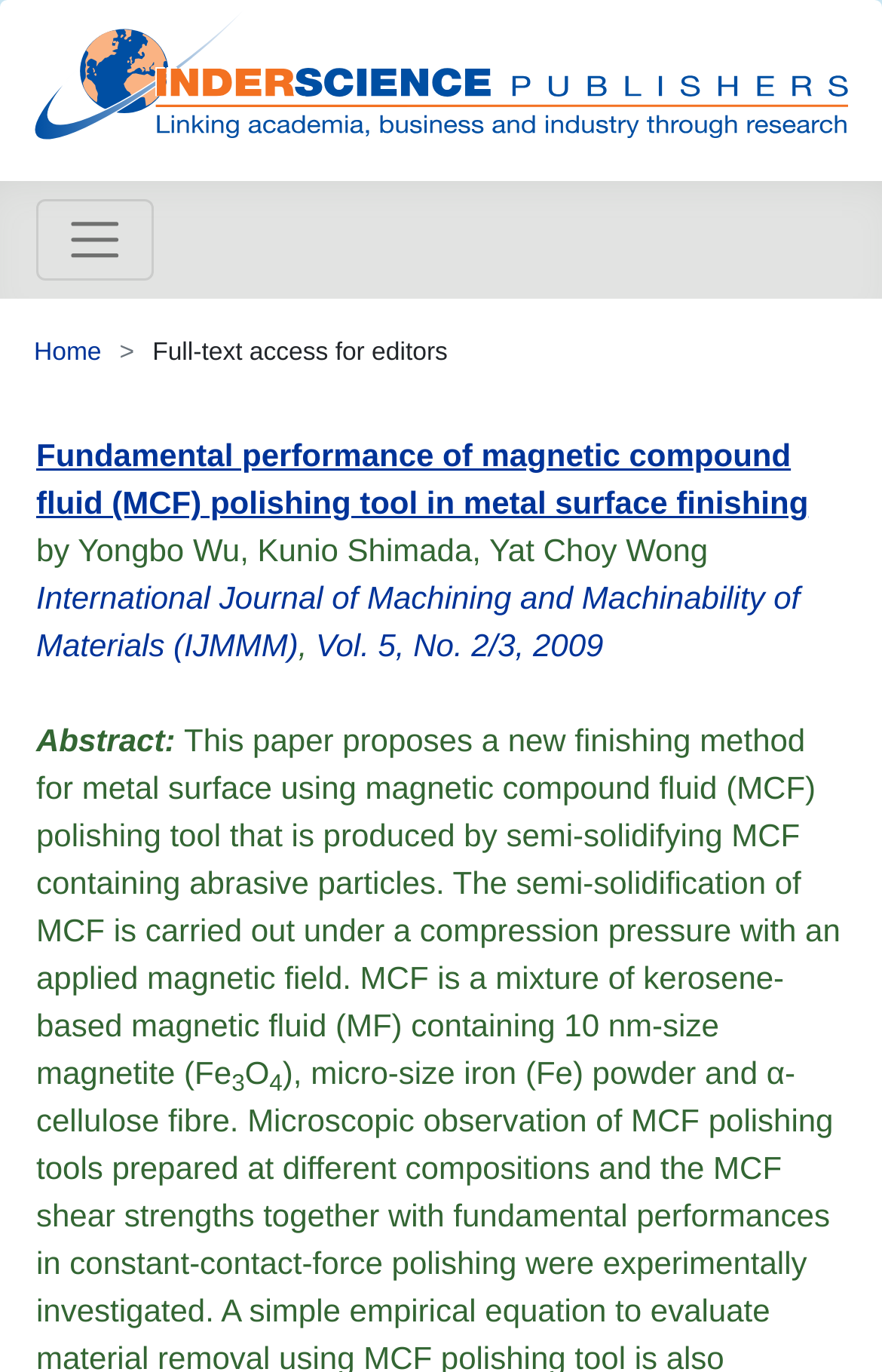What is the volume and issue number of the journal?
Answer with a single word or phrase by referring to the visual content.

Vol. 5, No. 2/3, 2009